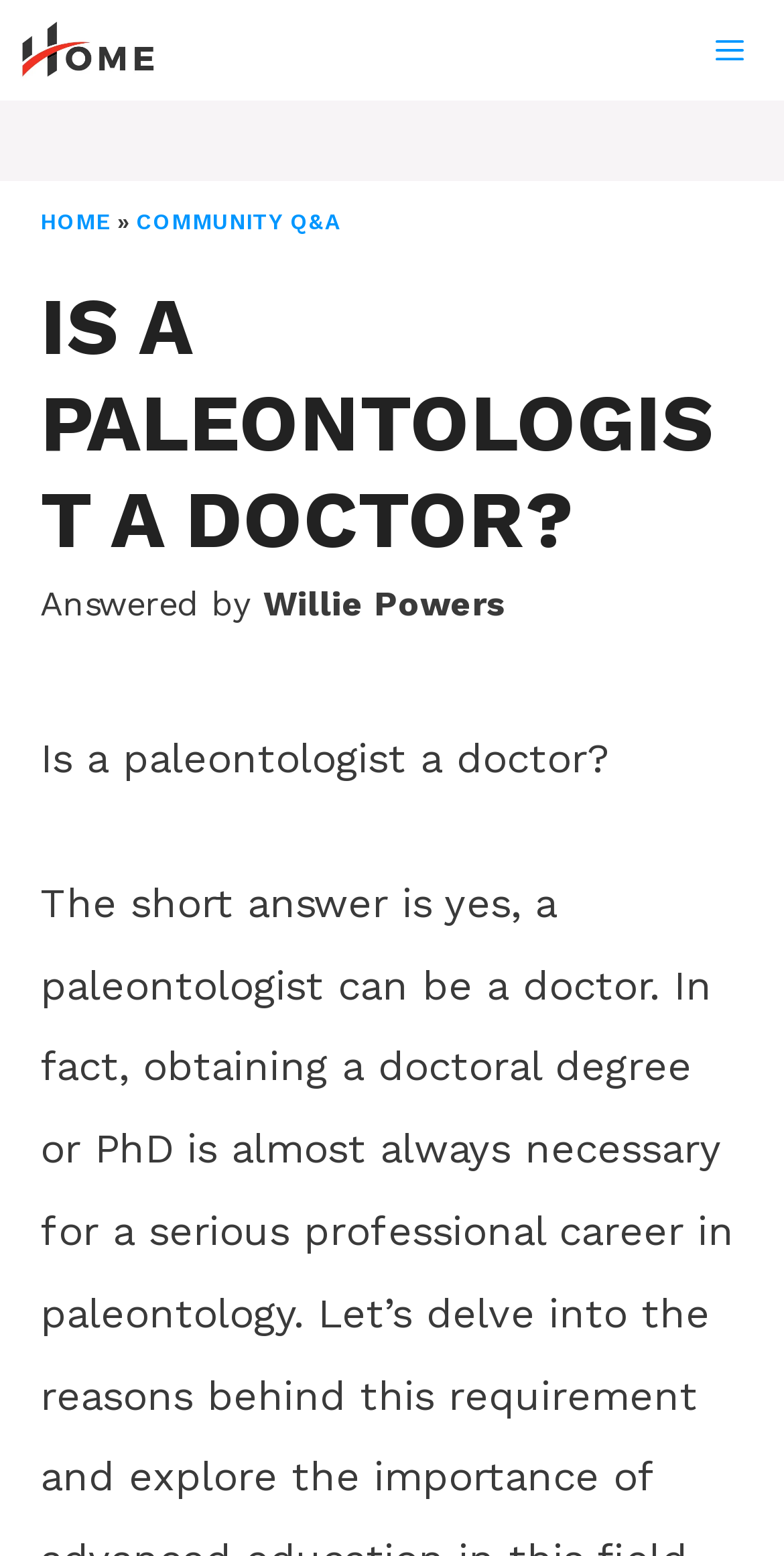What is the category of the webpage?
Provide a short answer using one word or a brief phrase based on the image.

COMMUNITY Q&A